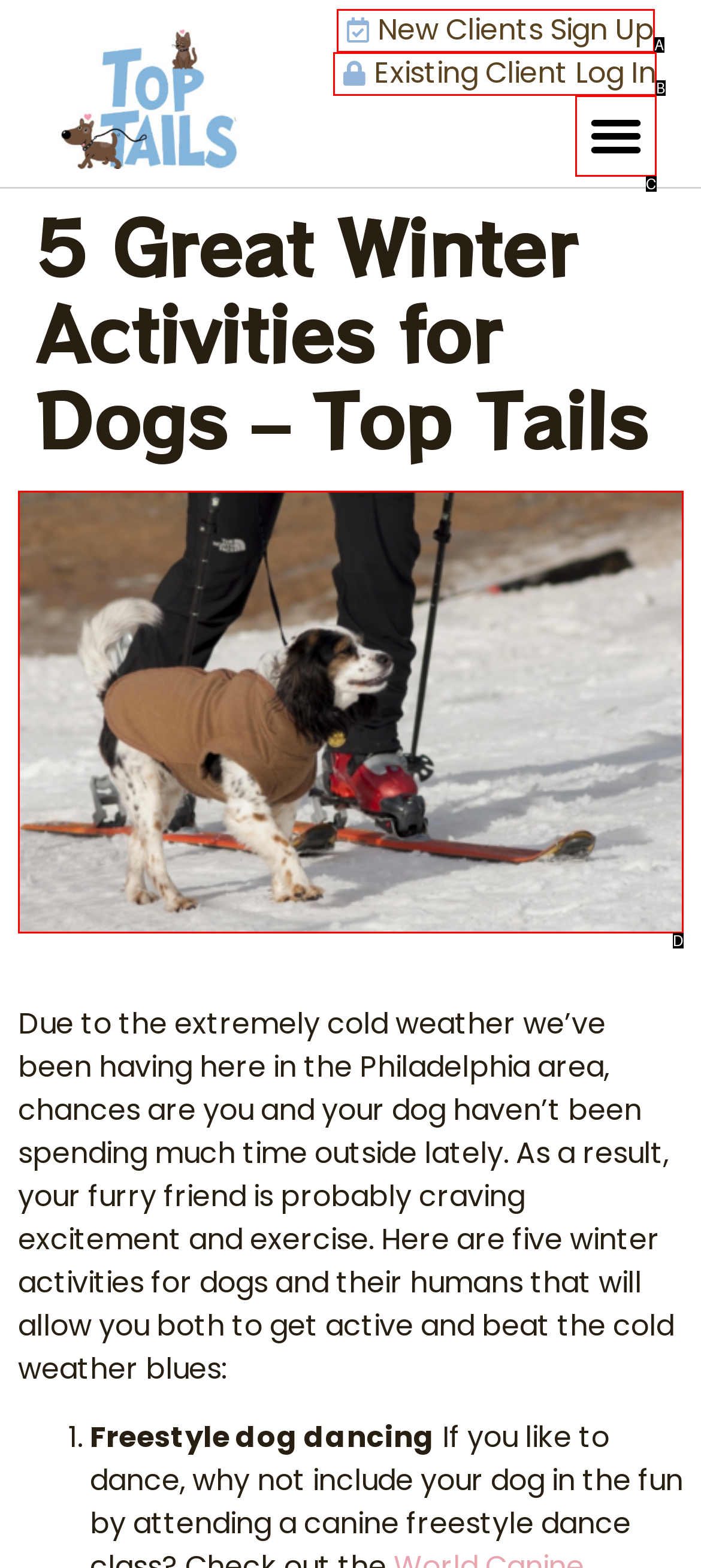Choose the option that best matches the element: Sebastian, FL
Respond with the letter of the correct option.

None